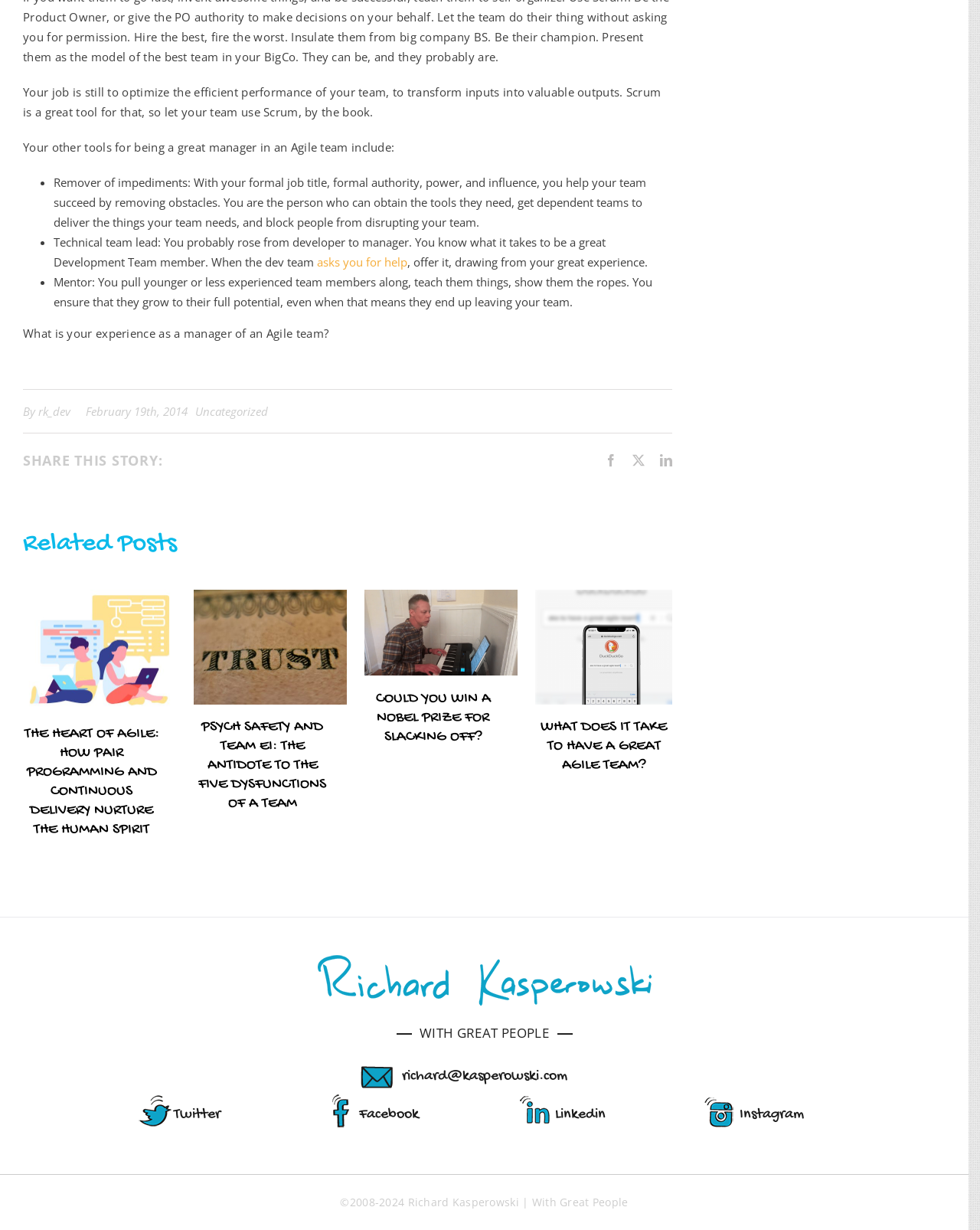Can you find the bounding box coordinates for the element to click on to achieve the instruction: "Contact Richard via email"?

[0.41, 0.868, 0.579, 0.882]